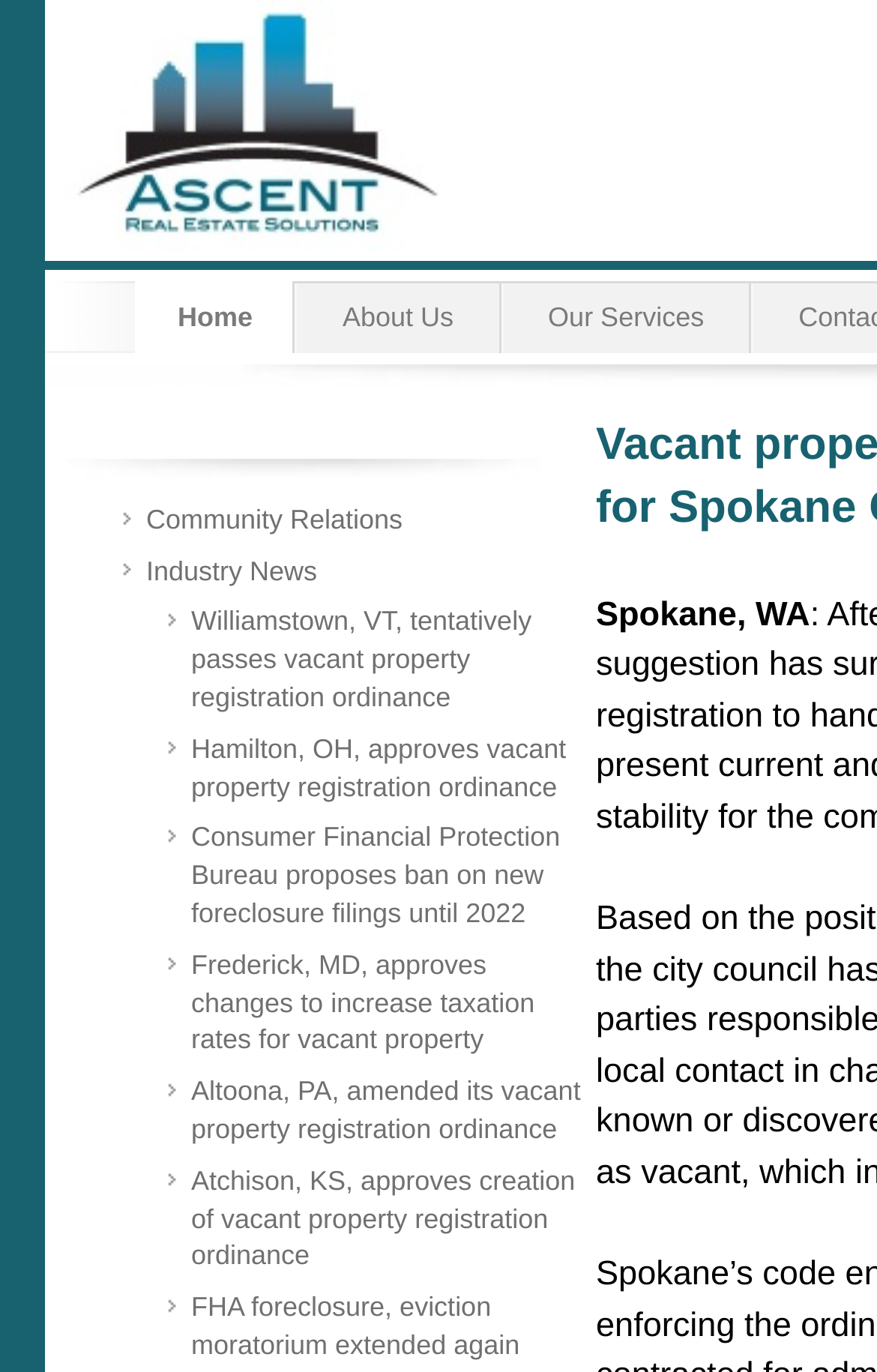Determine the bounding box coordinates of the clickable region to follow the instruction: "go to home page".

[0.154, 0.205, 0.337, 0.257]